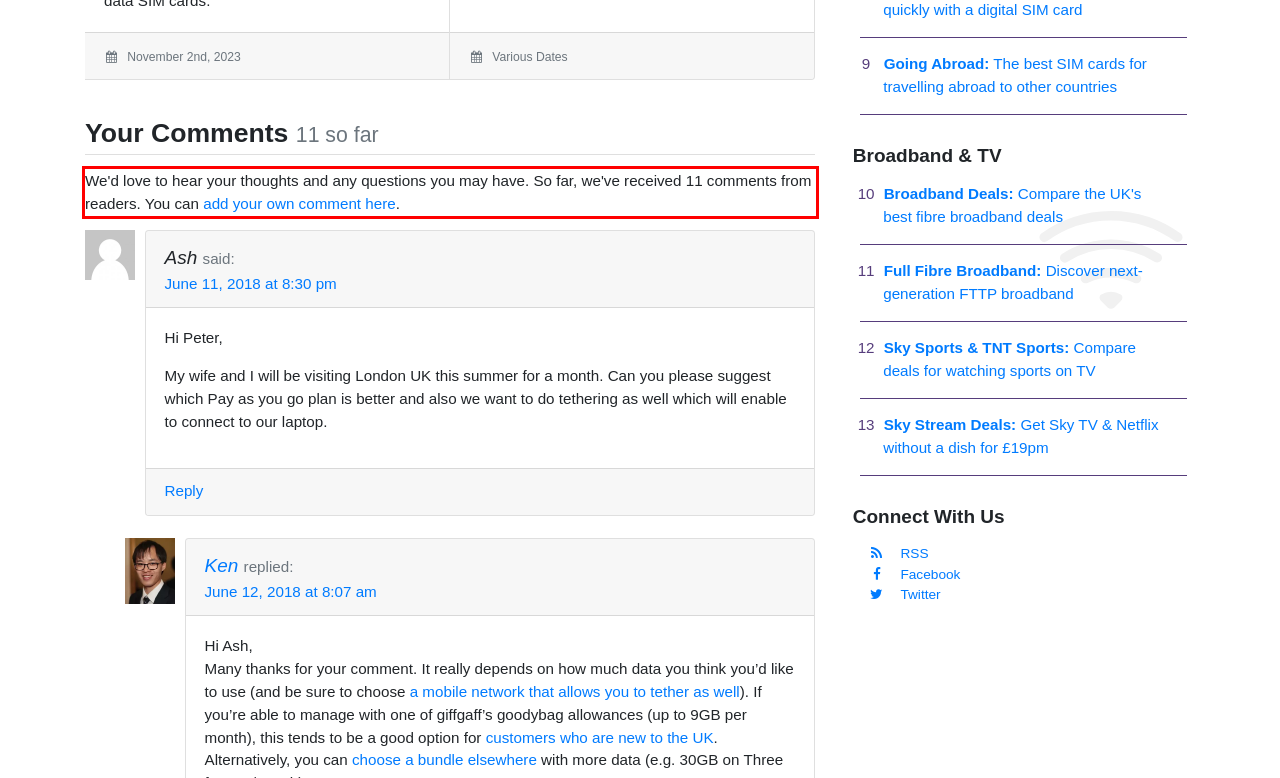You are given a screenshot showing a webpage with a red bounding box. Perform OCR to capture the text within the red bounding box.

We'd love to hear your thoughts and any questions you may have. So far, we've received 11 comments from readers. You can add your own comment here.